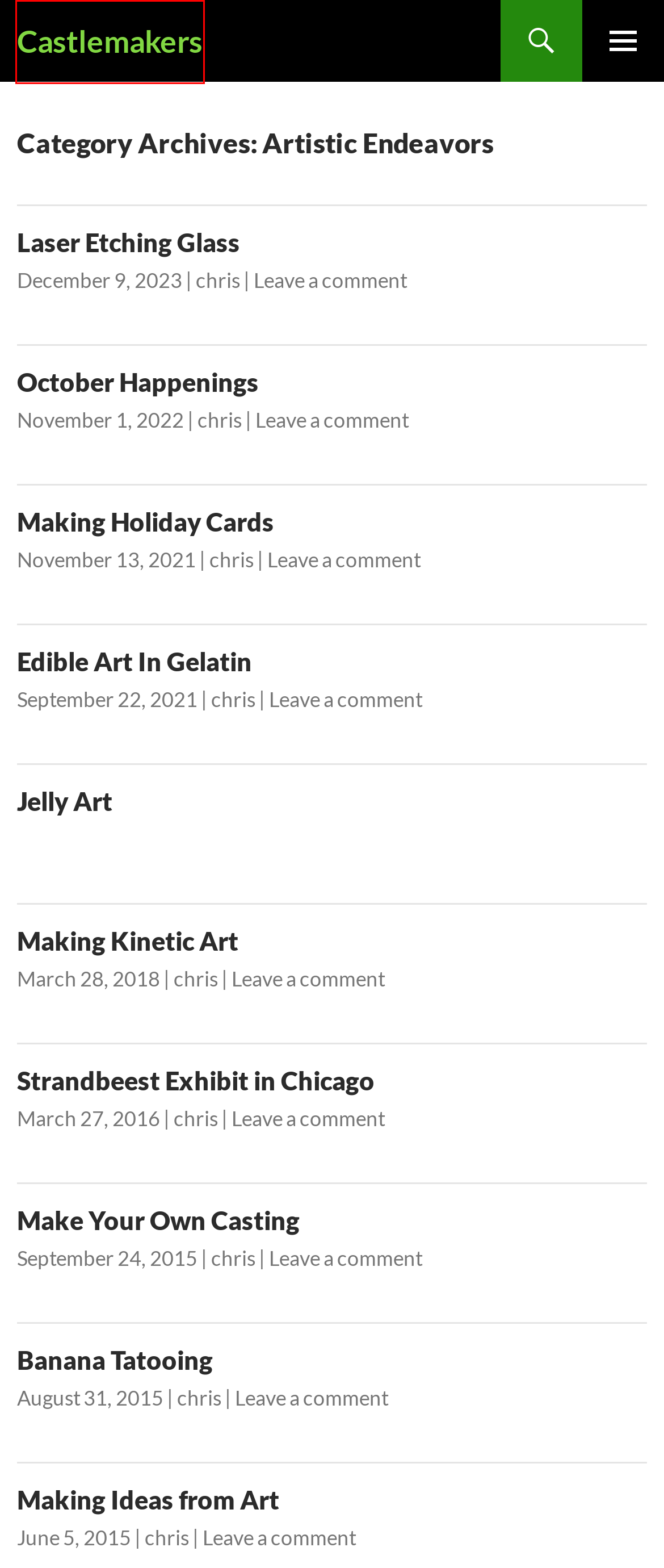You are given a screenshot depicting a webpage with a red bounding box around a UI element. Select the description that best corresponds to the new webpage after clicking the selected element. Here are the choices:
A. Castlemakers | Greencastle Indiana's Makerspace!
B. Jelly Art | Castlemakers
C. Strandbeest Exhibit in Chicago | Castlemakers
D. Making Kinetic Art | Castlemakers
E. Making Holiday Cards | Castlemakers
F. Edible Art In Gelatin | Castlemakers
G. Making Ideas from Art | Castlemakers
H. Banana Tatooing | Castlemakers

A